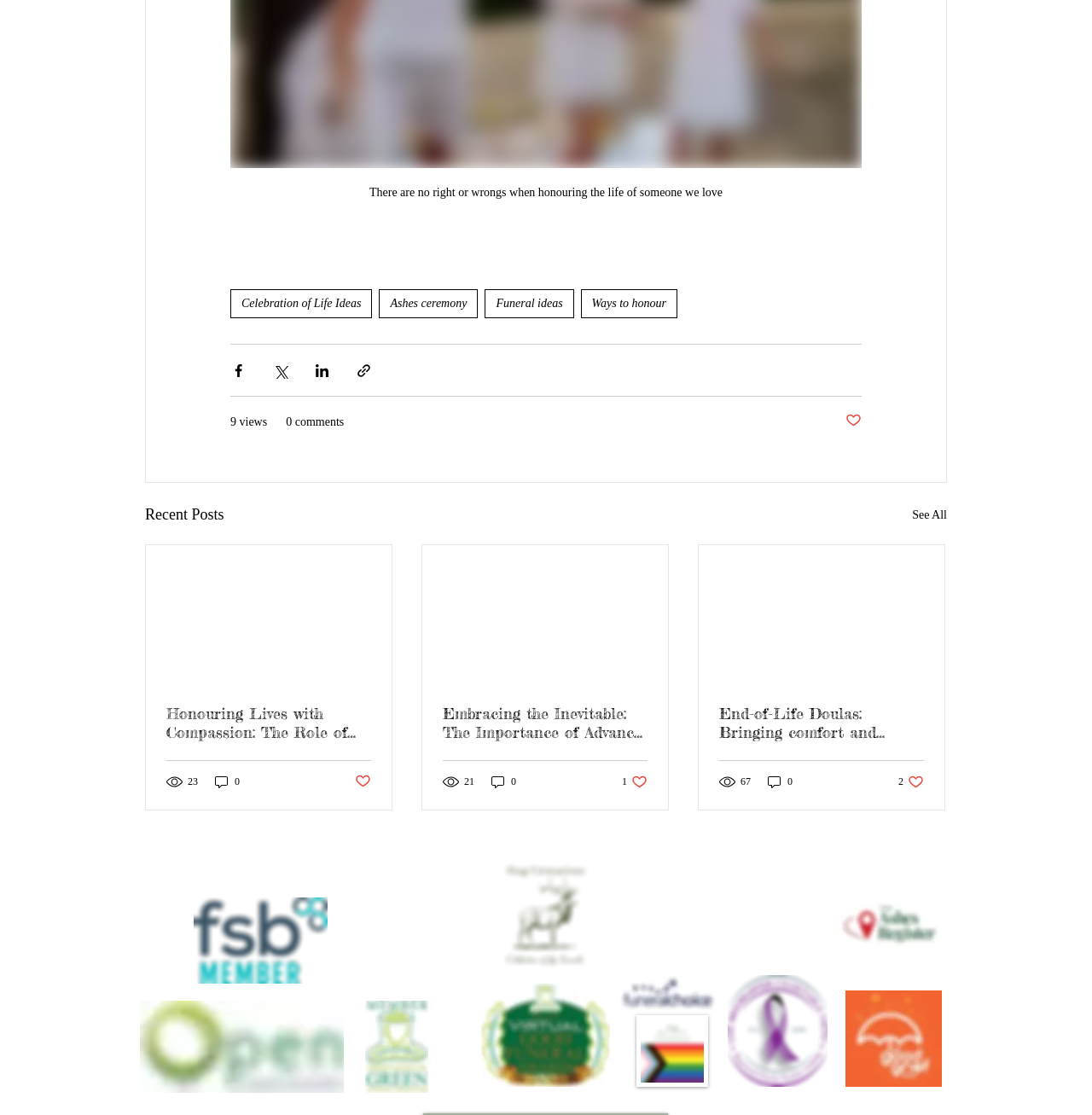Using the webpage screenshot, find the UI element described by 23. Provide the bounding box coordinates in the format (top-left x, top-left y, bottom-right x, bottom-right y), ensuring all values are floating point numbers between 0 and 1.

[0.152, 0.694, 0.183, 0.708]